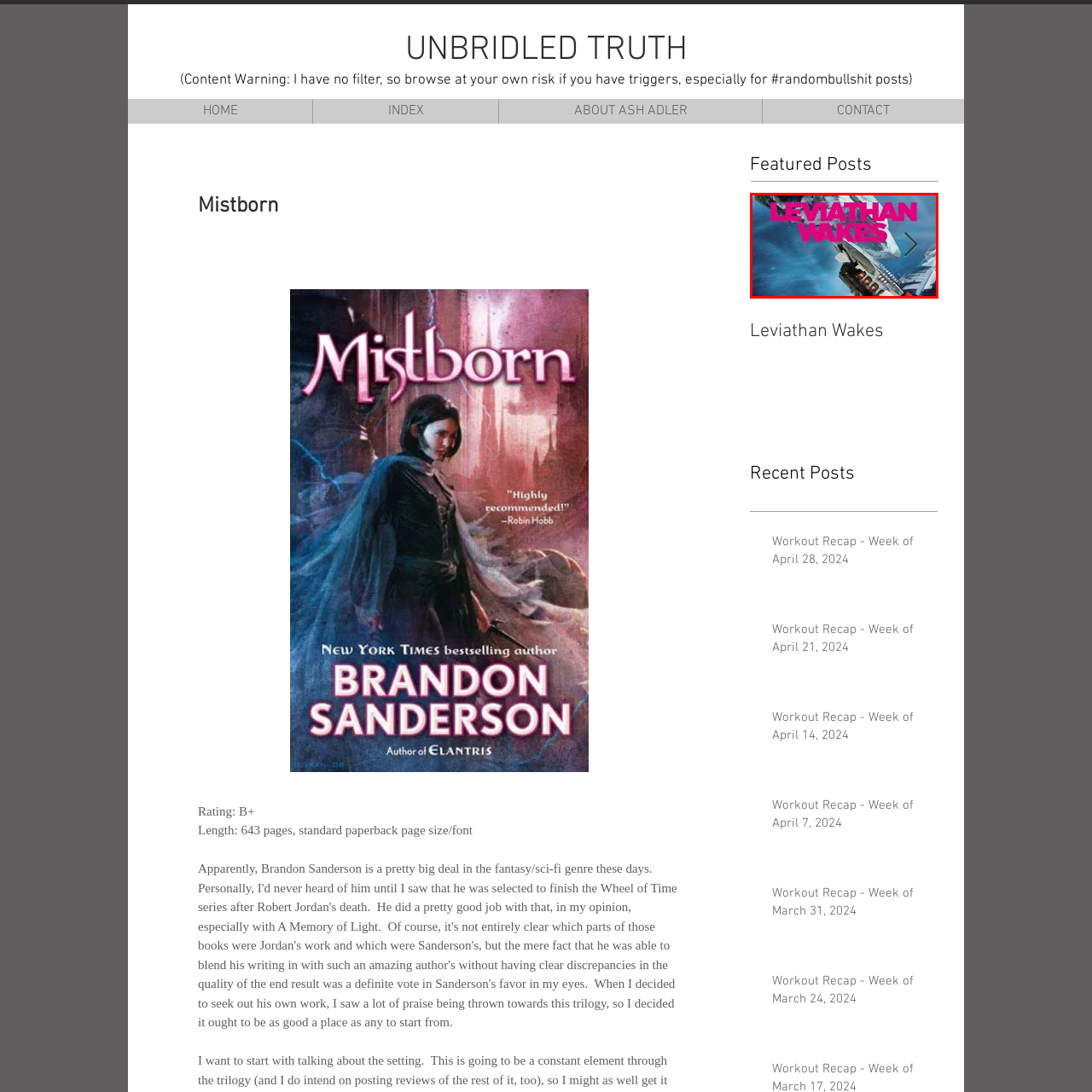Refer to the image enclosed in the red bounding box, then answer the following question in a single word or phrase: What is the tone of the cover art?

Dynamic